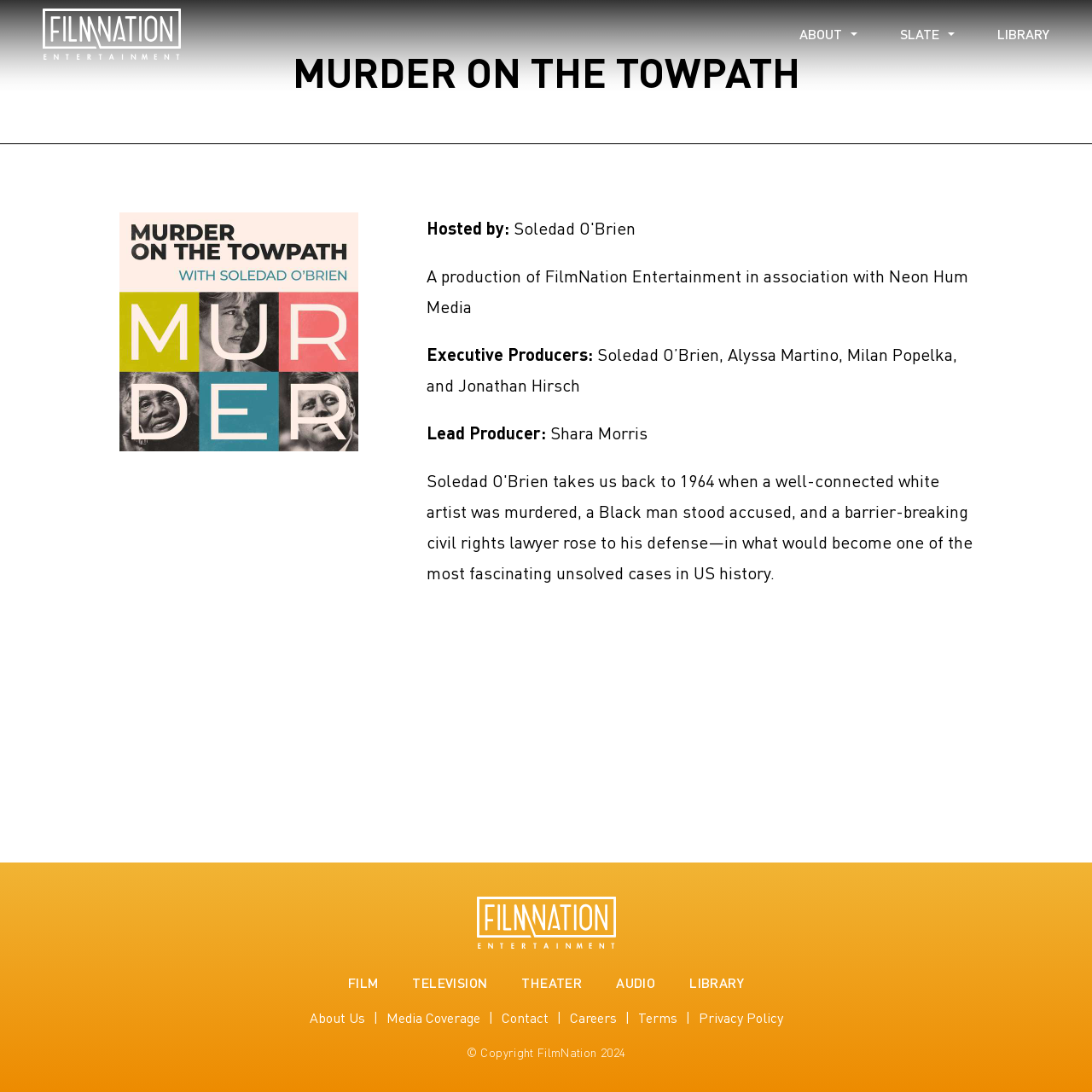Identify the bounding box coordinates of the element to click to follow this instruction: 'Subscribe to the weekly newsletter'. Ensure the coordinates are four float values between 0 and 1, provided as [left, top, right, bottom].

None